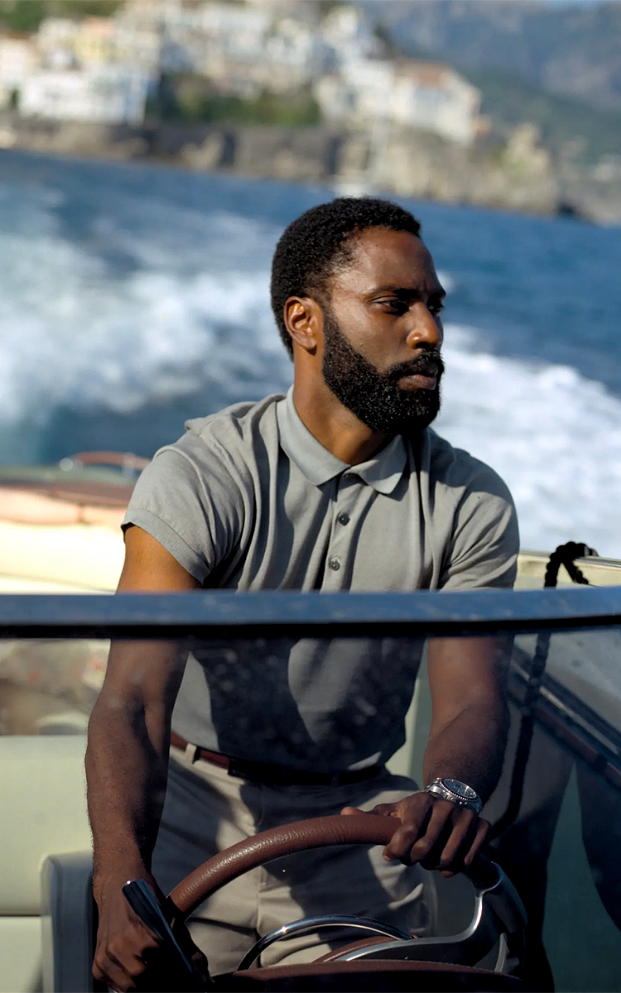Give a one-word or short phrase answer to the question: 
Who is the director of the film 'Tenet'?

Christopher Nolan